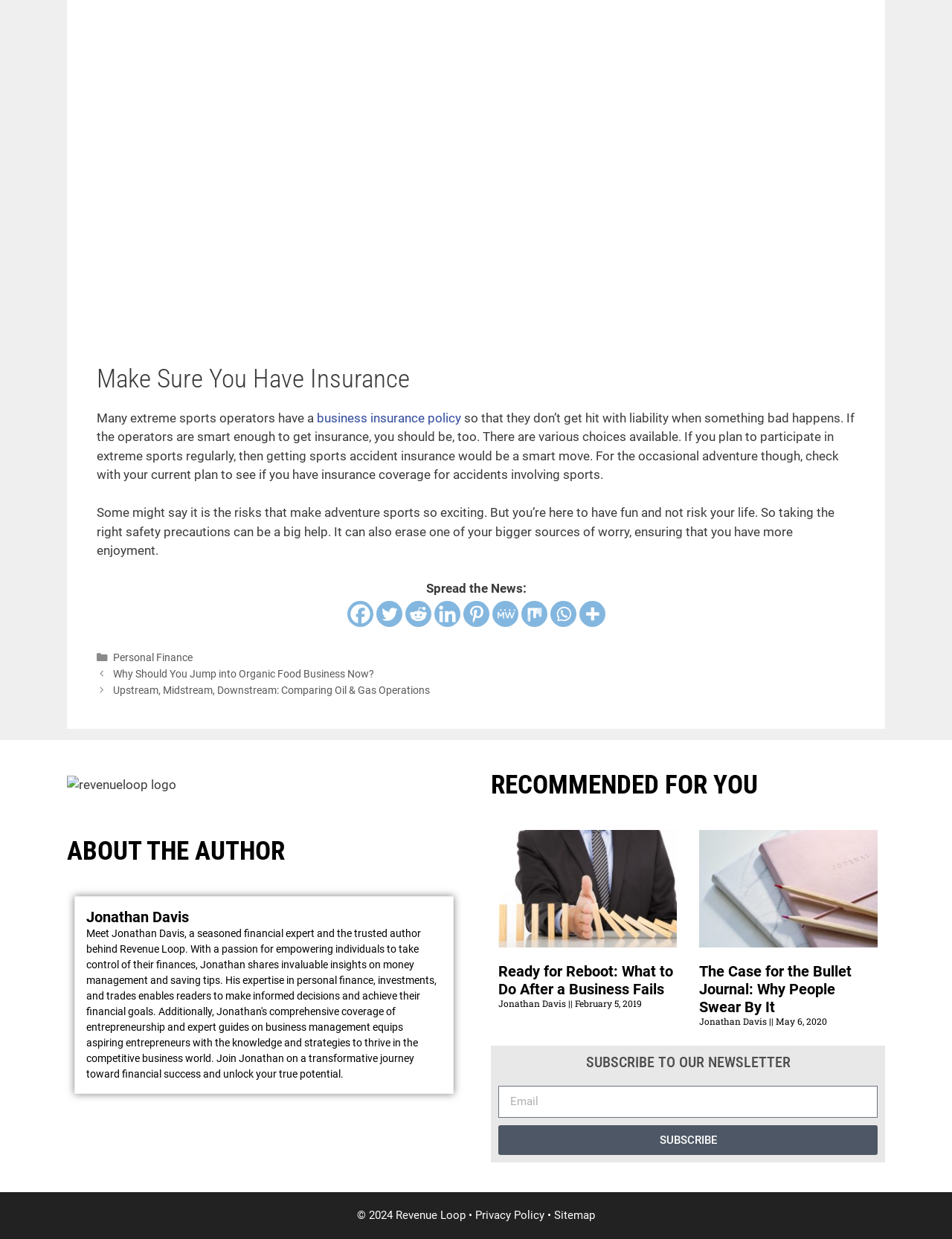Provide a one-word or short-phrase response to the question:
What is the purpose of the 'Spread the News' section?

To share on social media